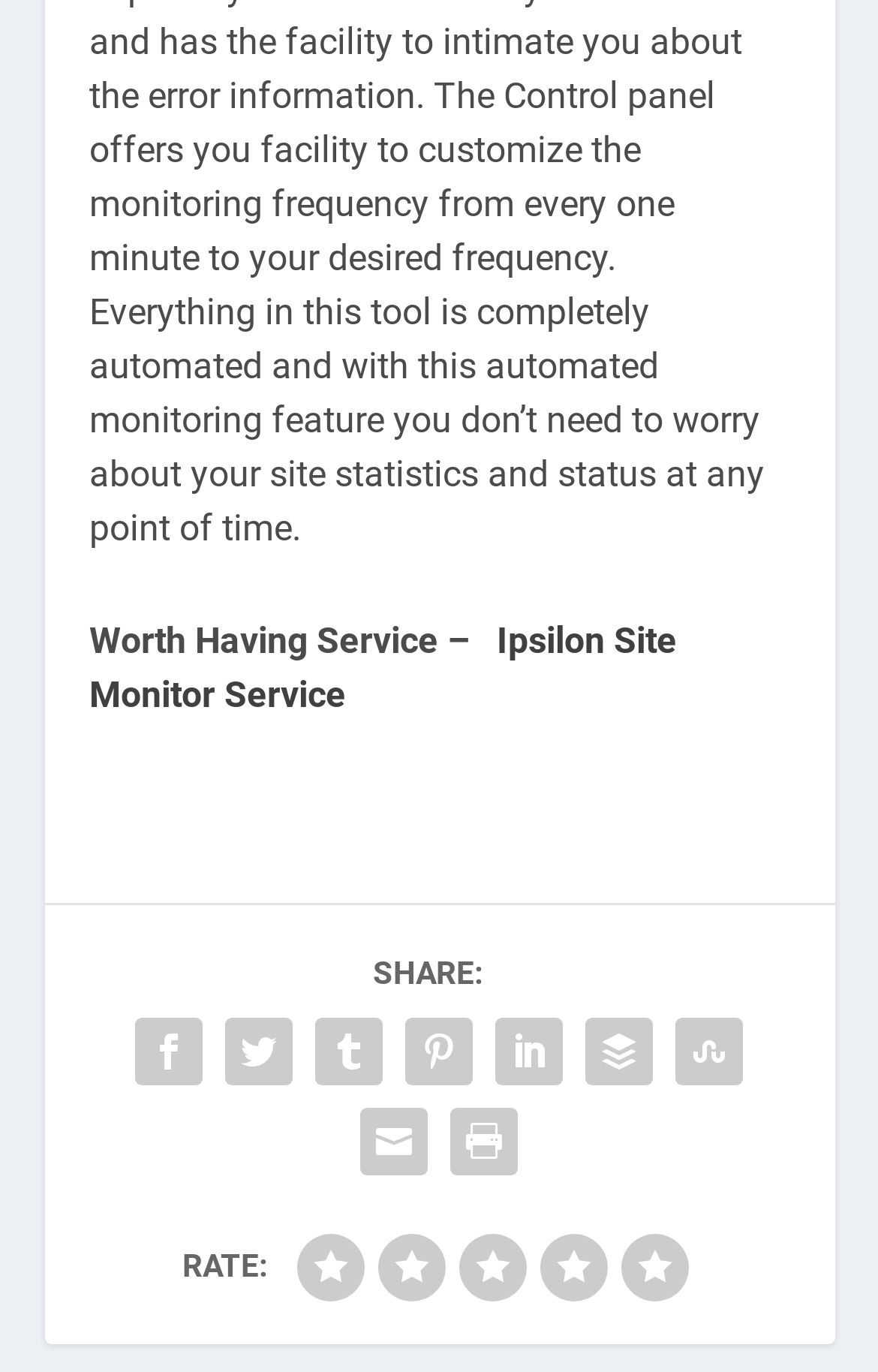What is the purpose of the 'Ipsilon Site Monitor Service' link?
Could you answer the question in a detailed manner, providing as much information as possible?

The 'Ipsilon Site Monitor Service' link is likely used to monitor a website, as the name suggests, and is related to the Worth Having Service.